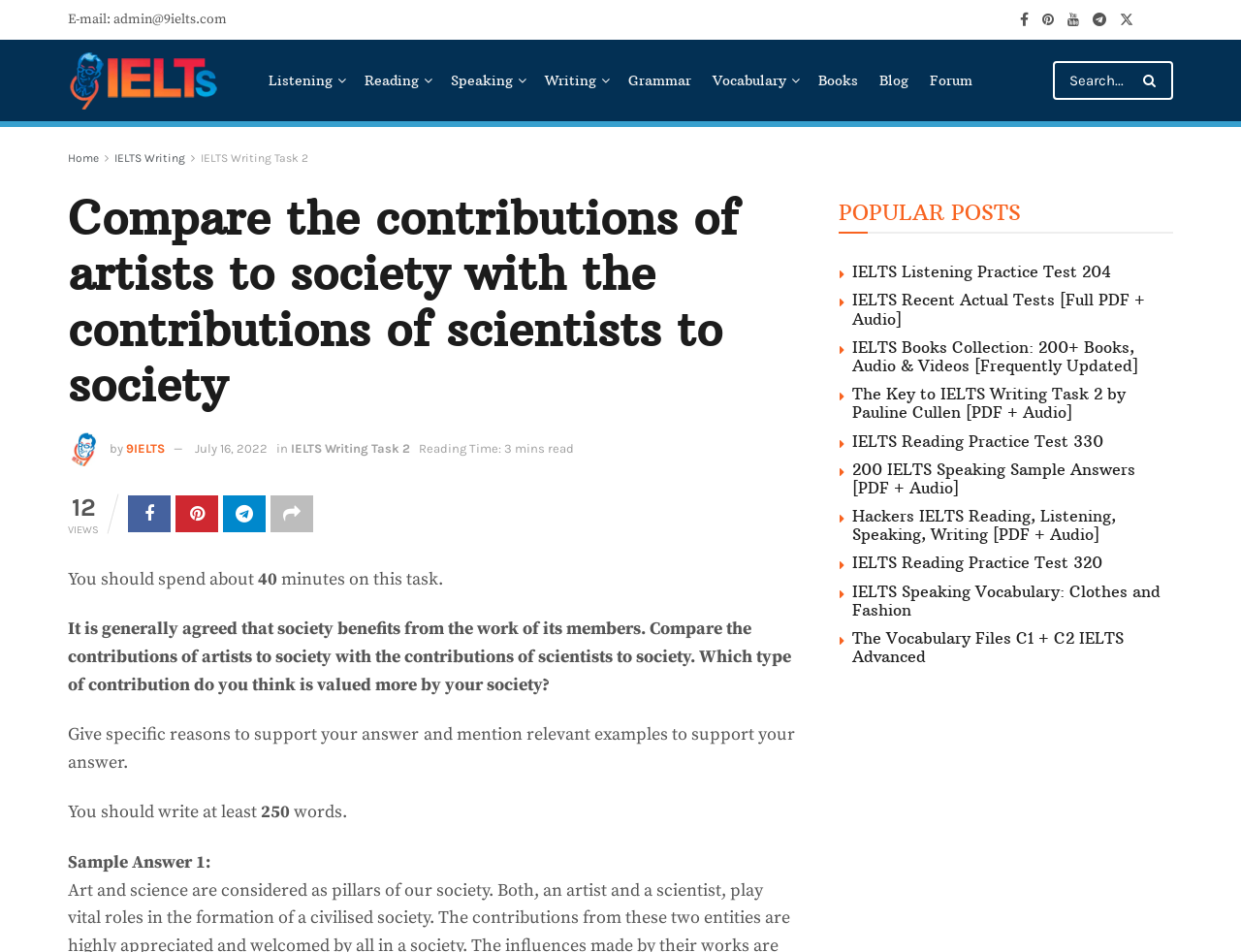Locate the bounding box coordinates of the area that needs to be clicked to fulfill the following instruction: "Read the article about IELTS Listening Practice Test 204". The coordinates should be in the format of four float numbers between 0 and 1, namely [left, top, right, bottom].

[0.687, 0.275, 0.895, 0.296]